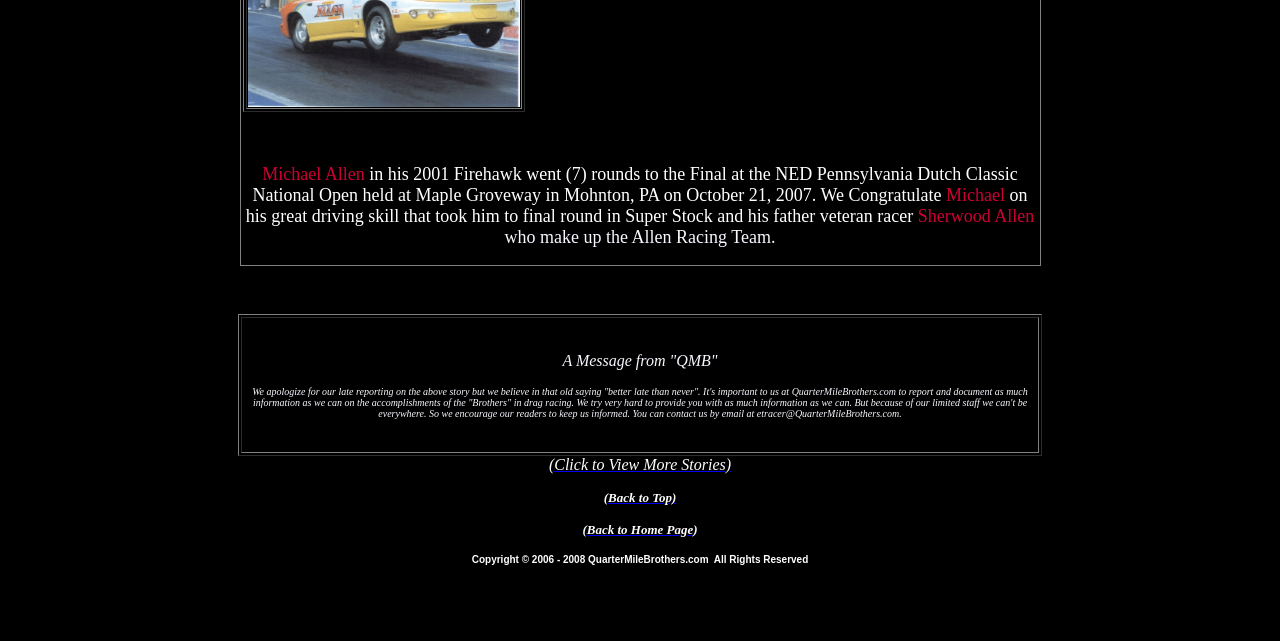Predict the bounding box for the UI component with the following description: "Back to Home Page".

[0.458, 0.814, 0.542, 0.838]